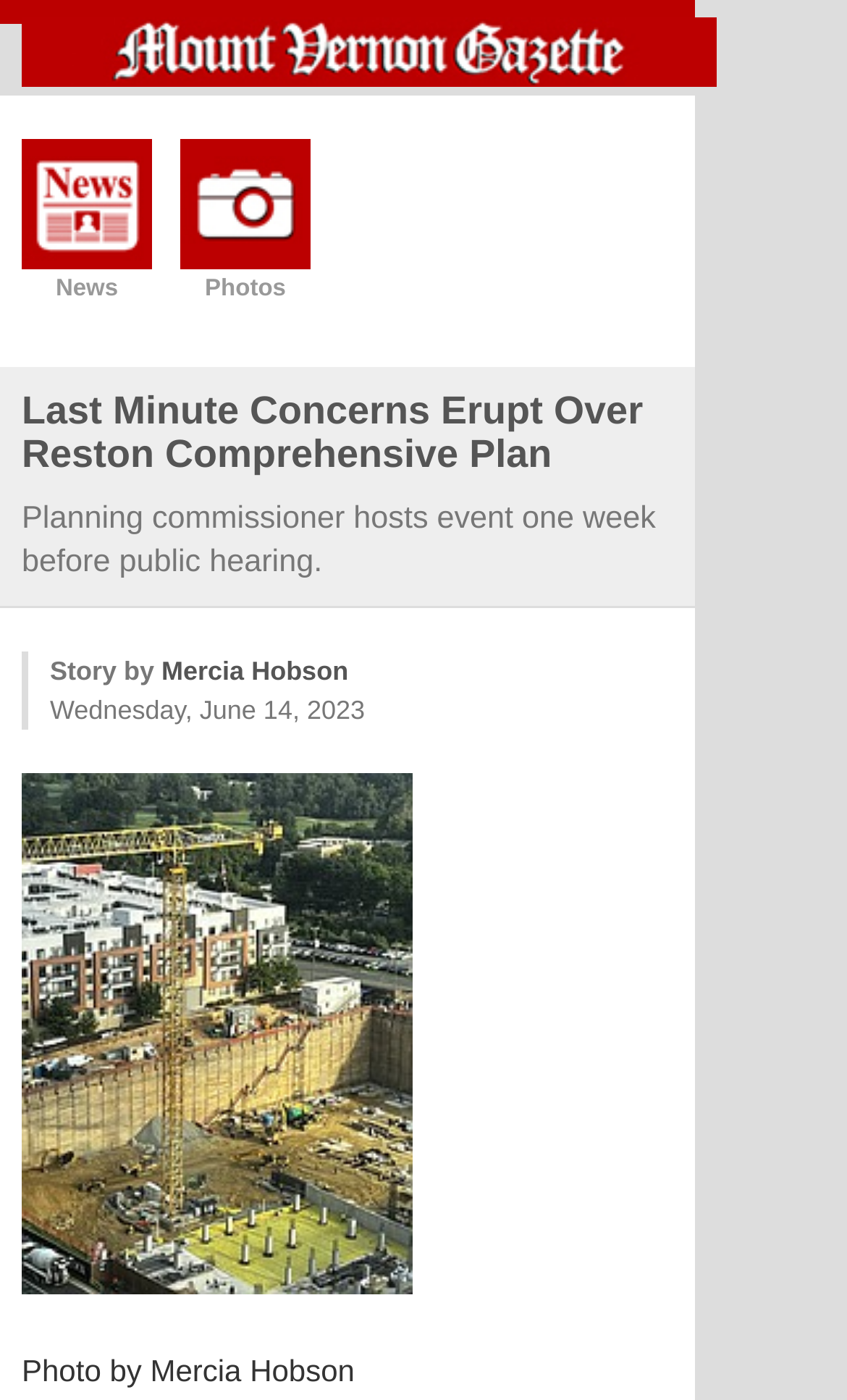Use a single word or phrase to answer the question: 
What is the name of the planning commissioner?

Not mentioned